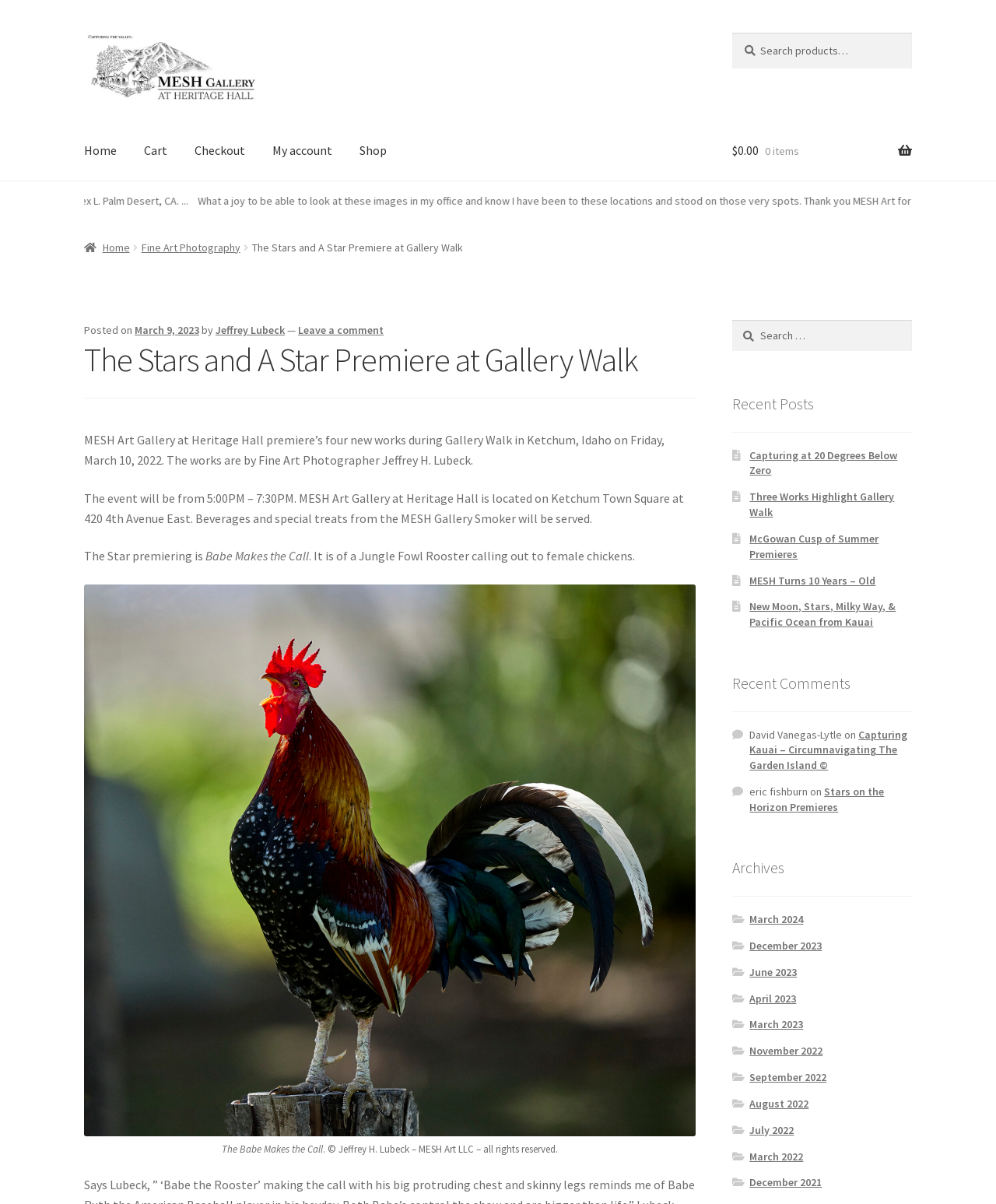Who is the Fine Art Photographer?
Please provide a detailed and thorough answer to the question.

The webpage mentions that the works being premiered are by Fine Art Photographer Jeffrey H. Lubeck. This information is provided in the context of the event being held at MESH Art Gallery at Heritage Hall.